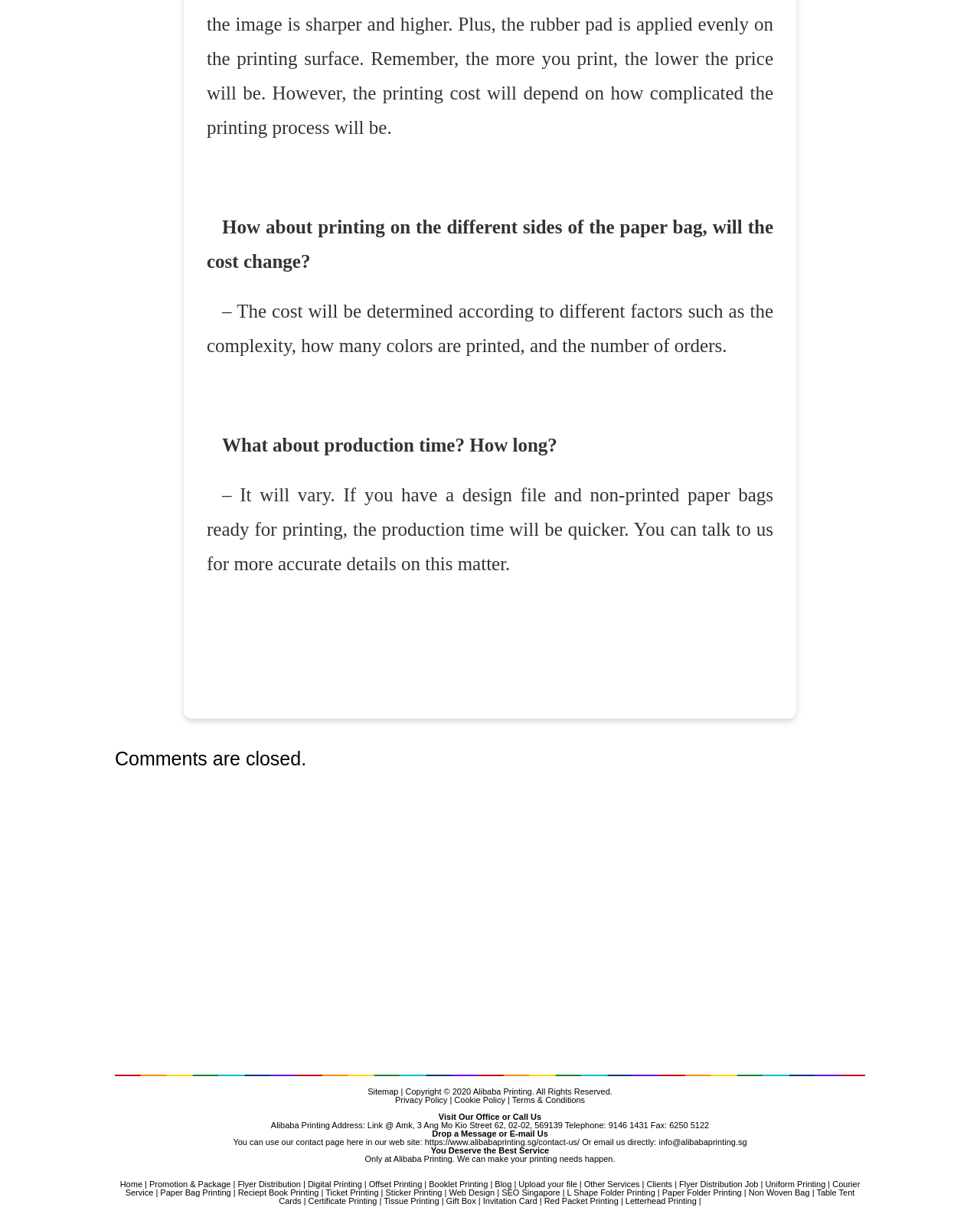Given the webpage screenshot, identify the bounding box of the UI element that matches this description: "parent_node: Your Email: name="email"".

None